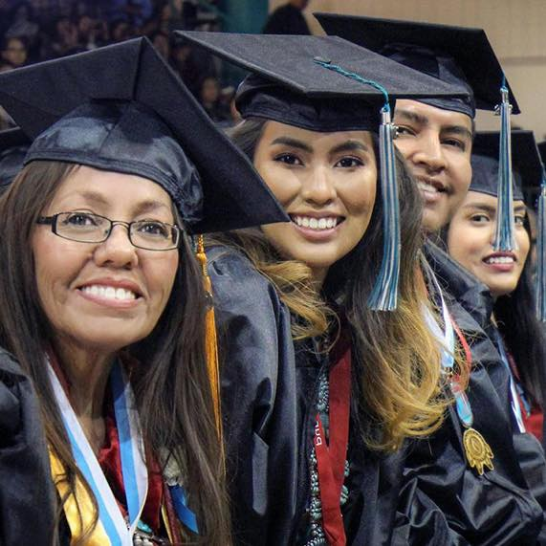What is the atmosphere of the setting?
Based on the image, answer the question with as much detail as possible.

The image captures a graduation ceremony, and the facial expressions of the graduates, particularly the smiling woman with glasses, convey a sense of joy and pride, indicating an atmosphere of excitement and achievement.